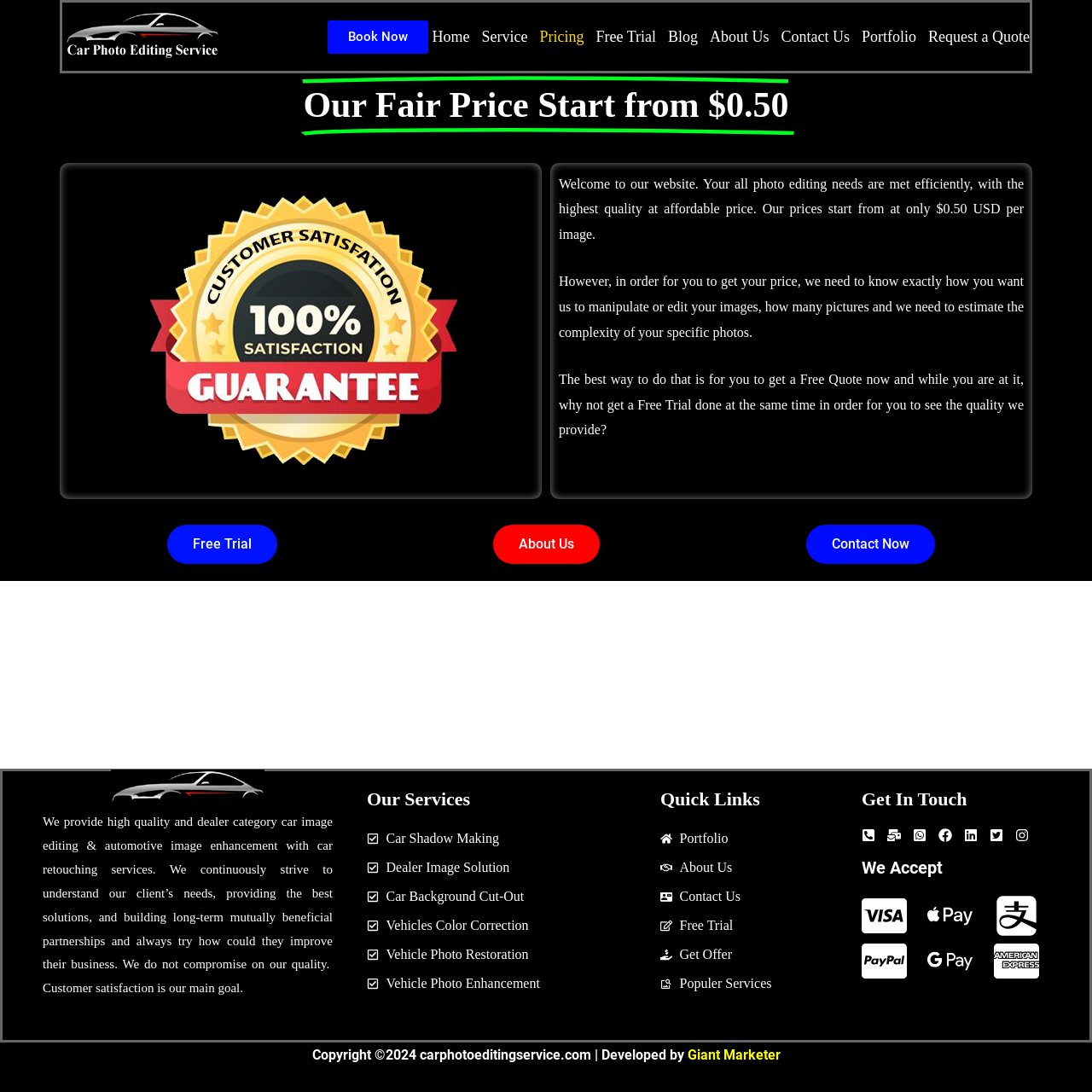Specify the bounding box coordinates of the area to click in order to follow the given instruction: "Contact 'Us'."

[0.715, 0.016, 0.778, 0.052]